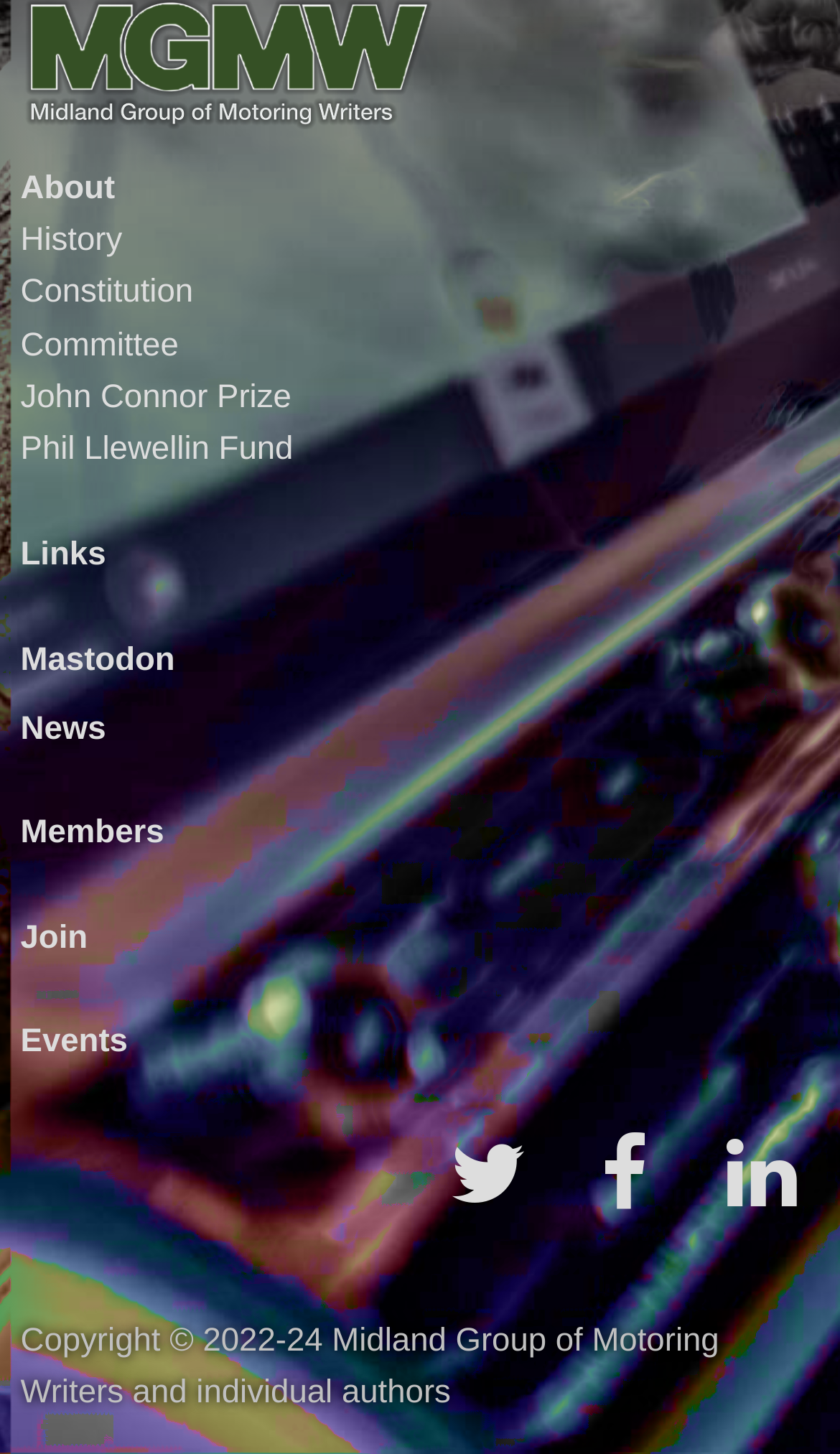Please provide a short answer using a single word or phrase for the question:
What is the copyright year range?

2022-24